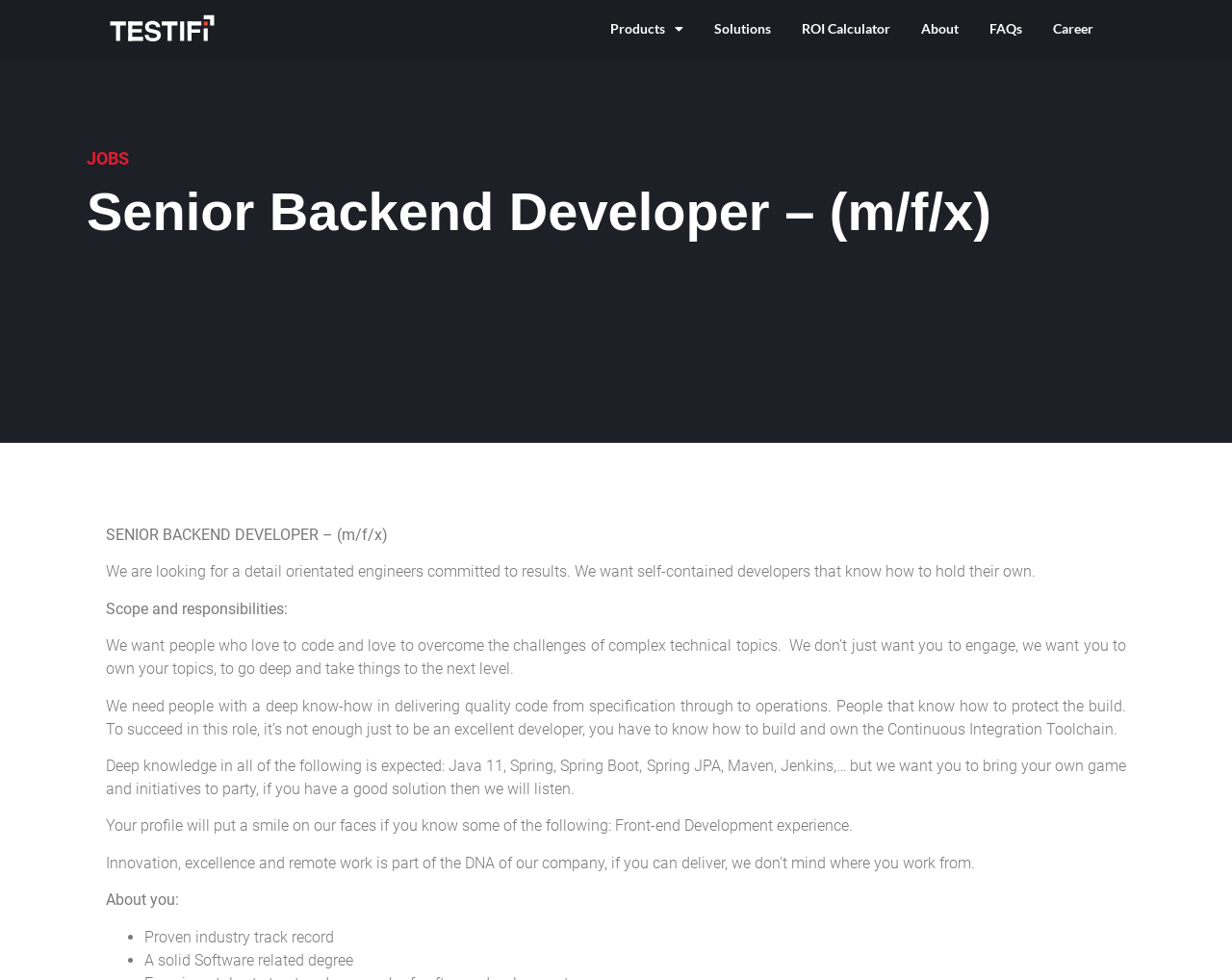What is the primary programming language required for the job?
Analyze the image and deliver a detailed answer to the question.

The webpage mentions 'Deep knowledge in all of the following is expected: Java 11, Spring, Spring Boot, Spring JPA, Maven, Jenkins,…' This indicates that Java 11 is one of the primary programming languages required for the job.